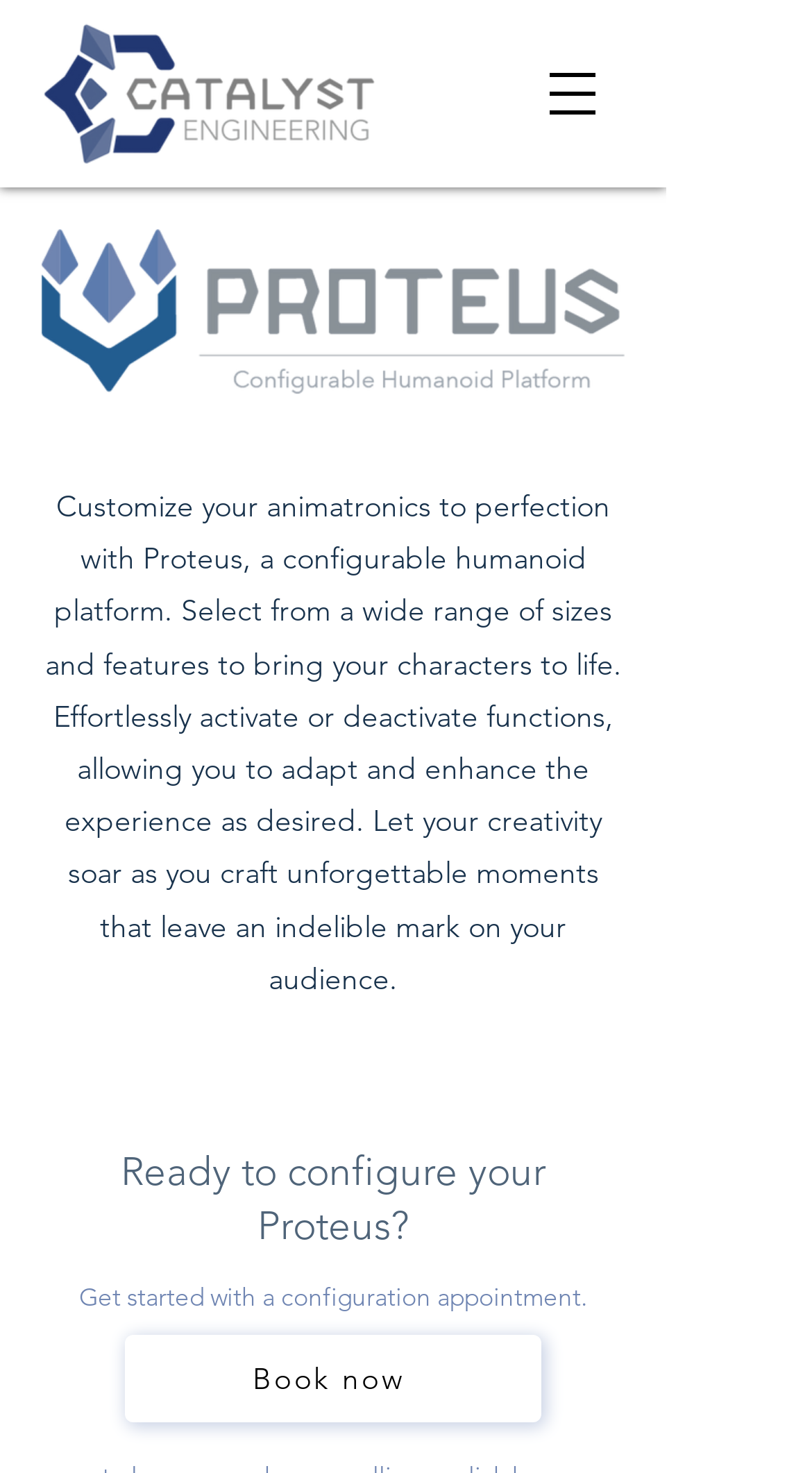Please provide a comprehensive answer to the question based on the screenshot: What is the name of the platform?

The name of the platform is mentioned in the logo 'Proteus_LOGO.png' and also in the static text 'Customize your animatronics to perfection with Proteus, a configurable humanoid platform.'